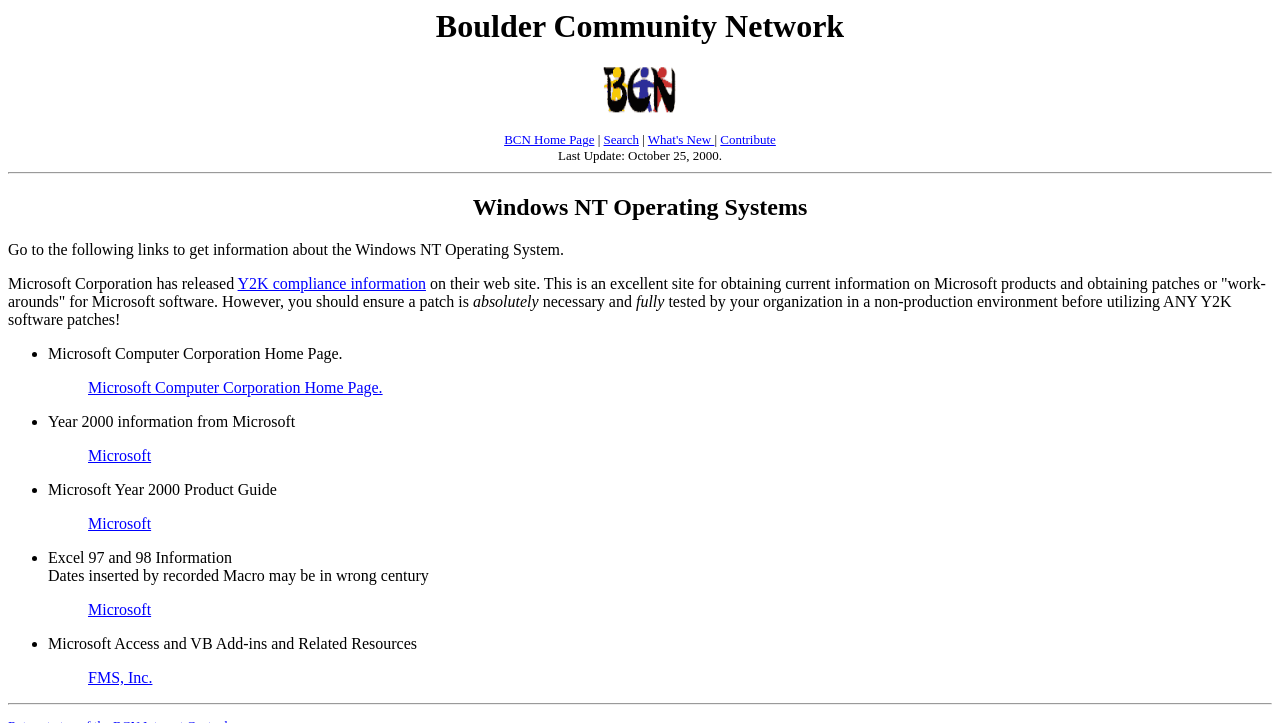Provide the bounding box coordinates for the UI element that is described as: "Microsoft".

[0.069, 0.713, 0.118, 0.736]